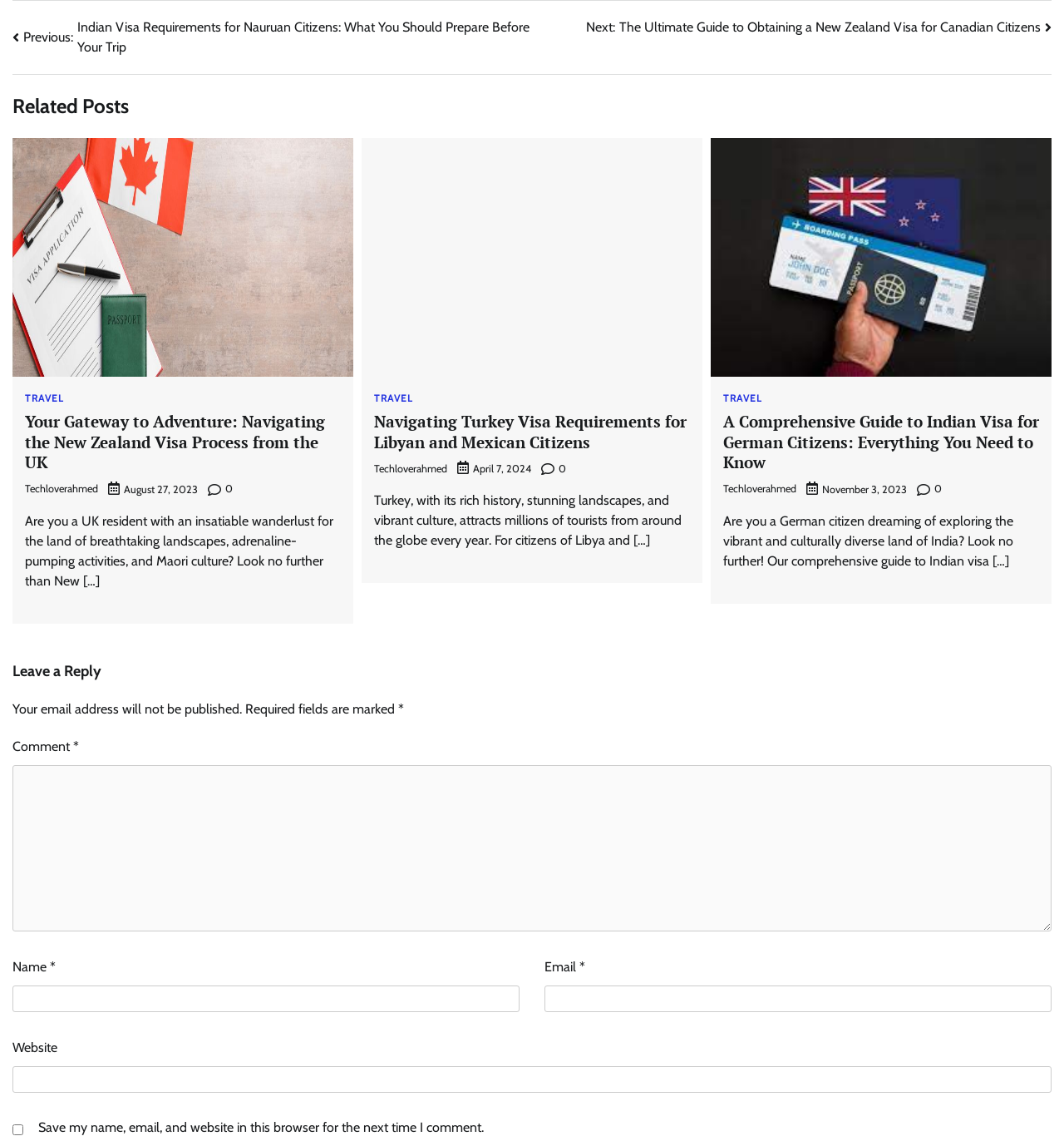What is the purpose of the 'Leave a Reply' section?
Could you give a comprehensive explanation in response to this question?

The 'Leave a Reply' section is used to allow users to comment on the post. It contains fields for users to enter their name, email, and website, as well as a text box to write their comment.